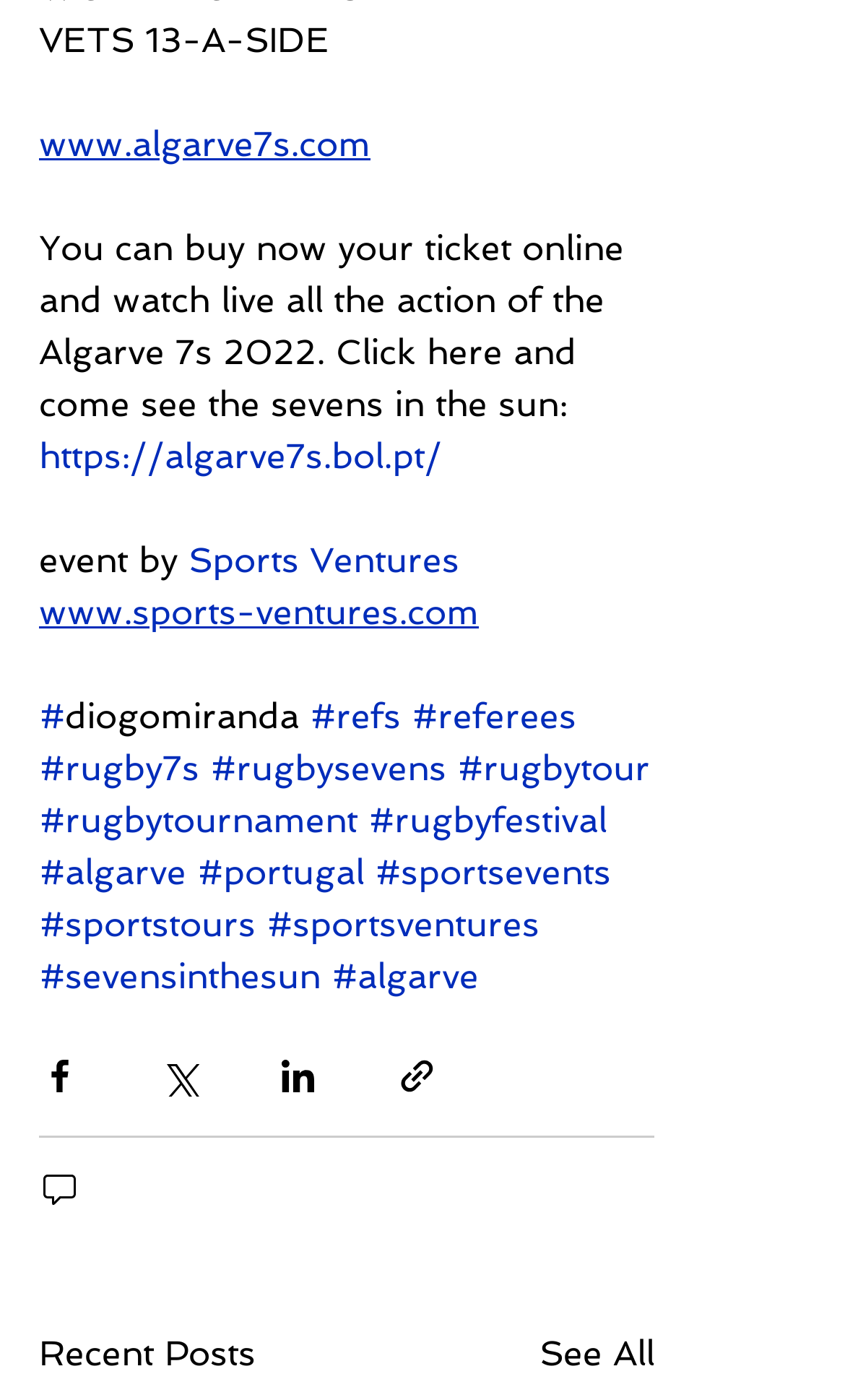What is the number of comments on the current post?
Give a detailed explanation using the information visible in the image.

The number of comments on the current post can be found in the generic text '0 comments' which is located at the bottom of the webpage.